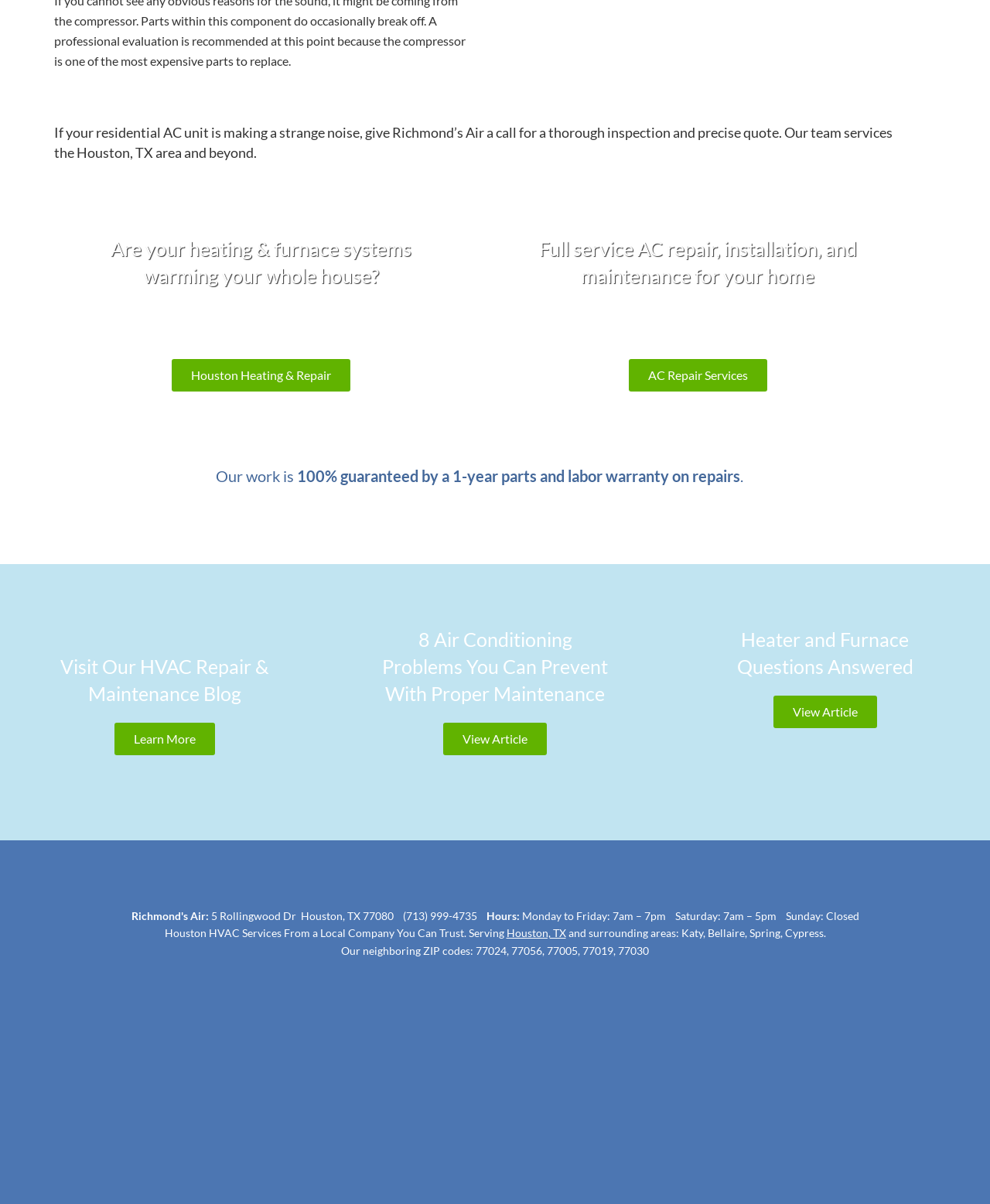Please specify the bounding box coordinates of the clickable region necessary for completing the following instruction: "Visit the HVAC repair and maintenance blog". The coordinates must consist of four float numbers between 0 and 1, i.e., [left, top, right, bottom].

[0.061, 0.544, 0.272, 0.586]